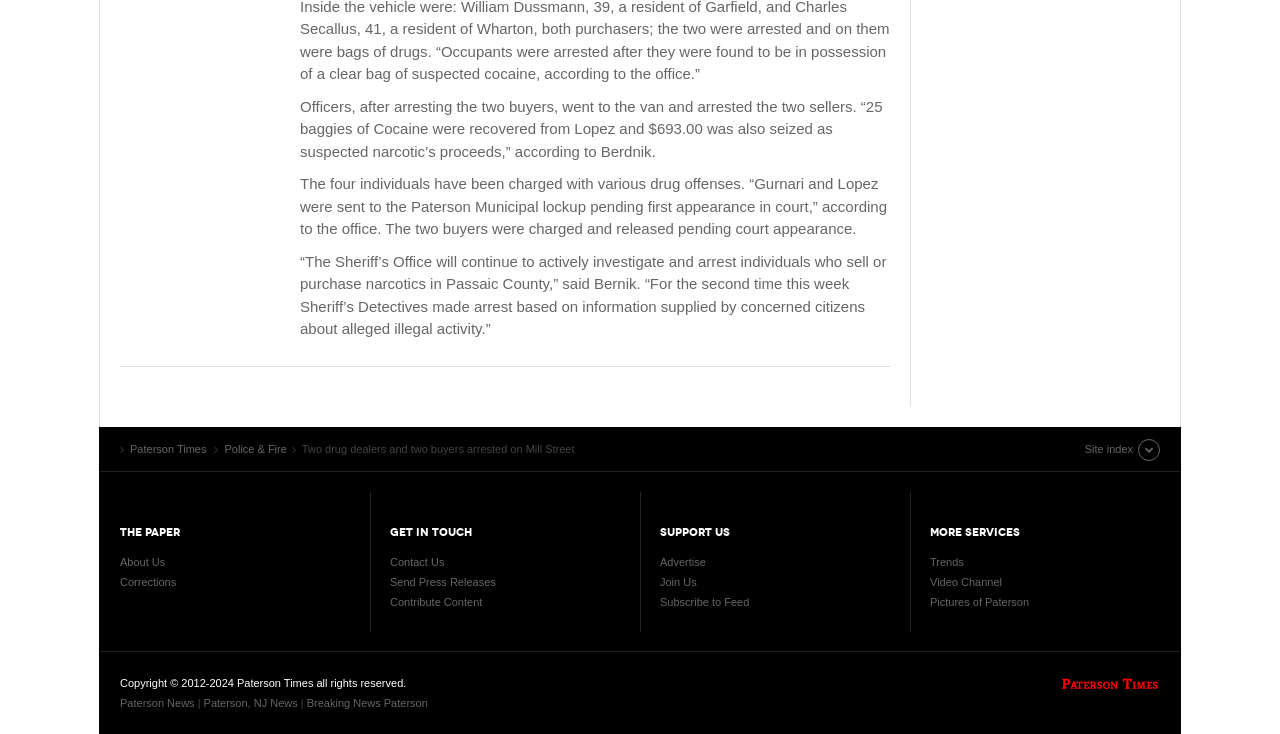Give a concise answer using only one word or phrase for this question:
How many individuals were arrested?

Four